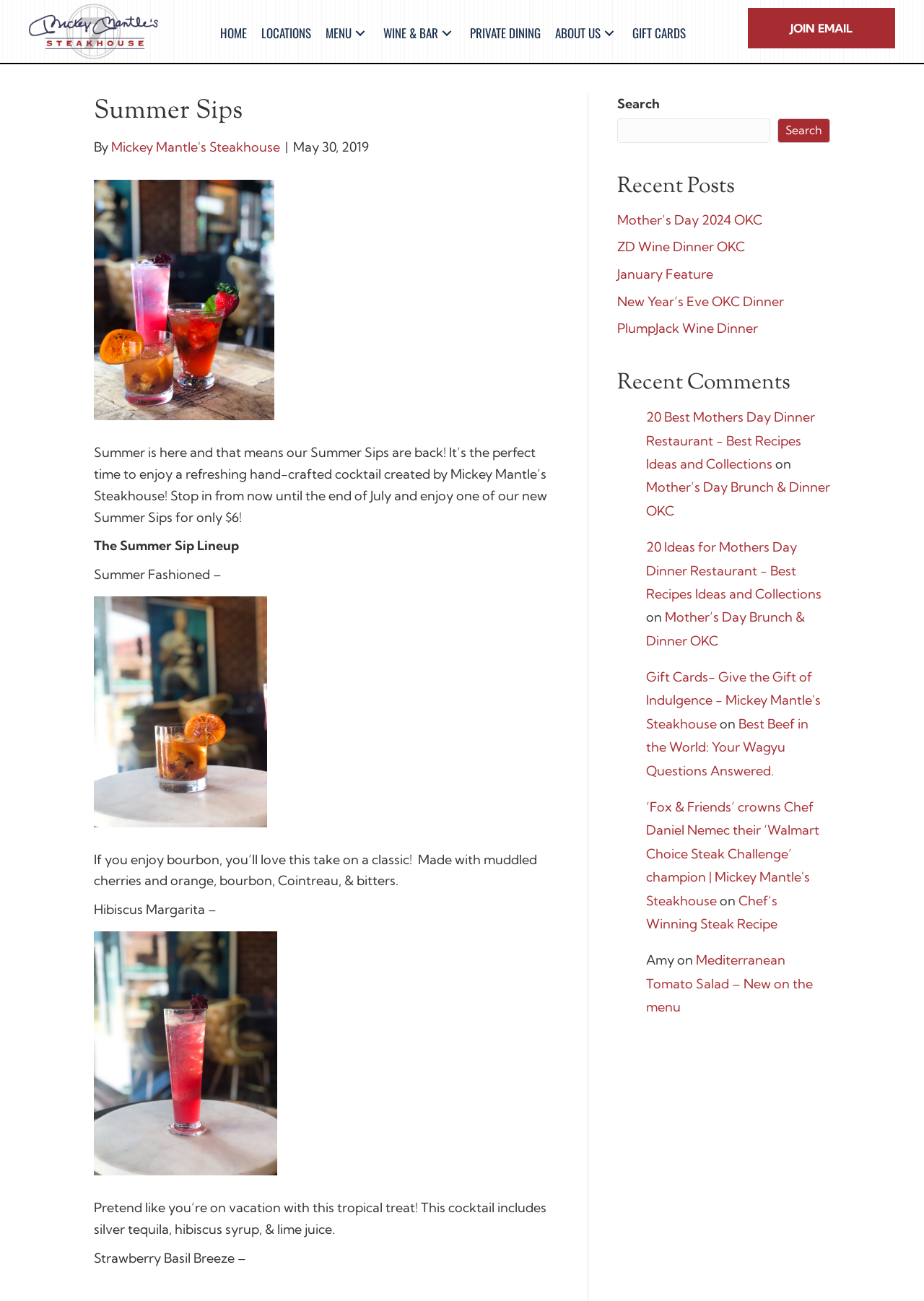Identify the bounding box coordinates of the part that should be clicked to carry out this instruction: "View the 'PRIVATE DINING' page".

[0.501, 0.017, 0.593, 0.034]